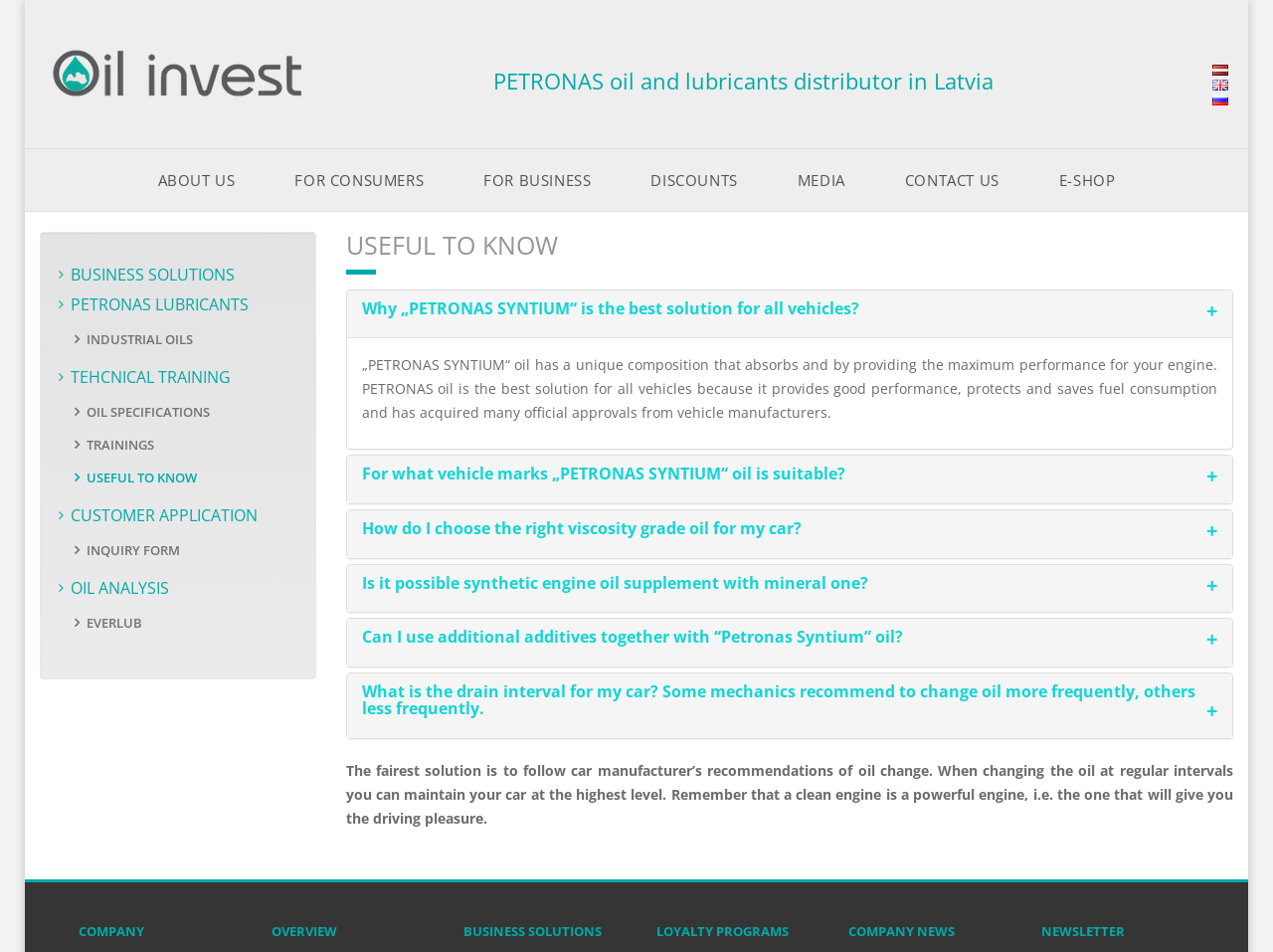What is the topic of the article in the main content area?
Answer the question based on the image using a single word or a brief phrase.

PETRONAS SYNTIUM oil